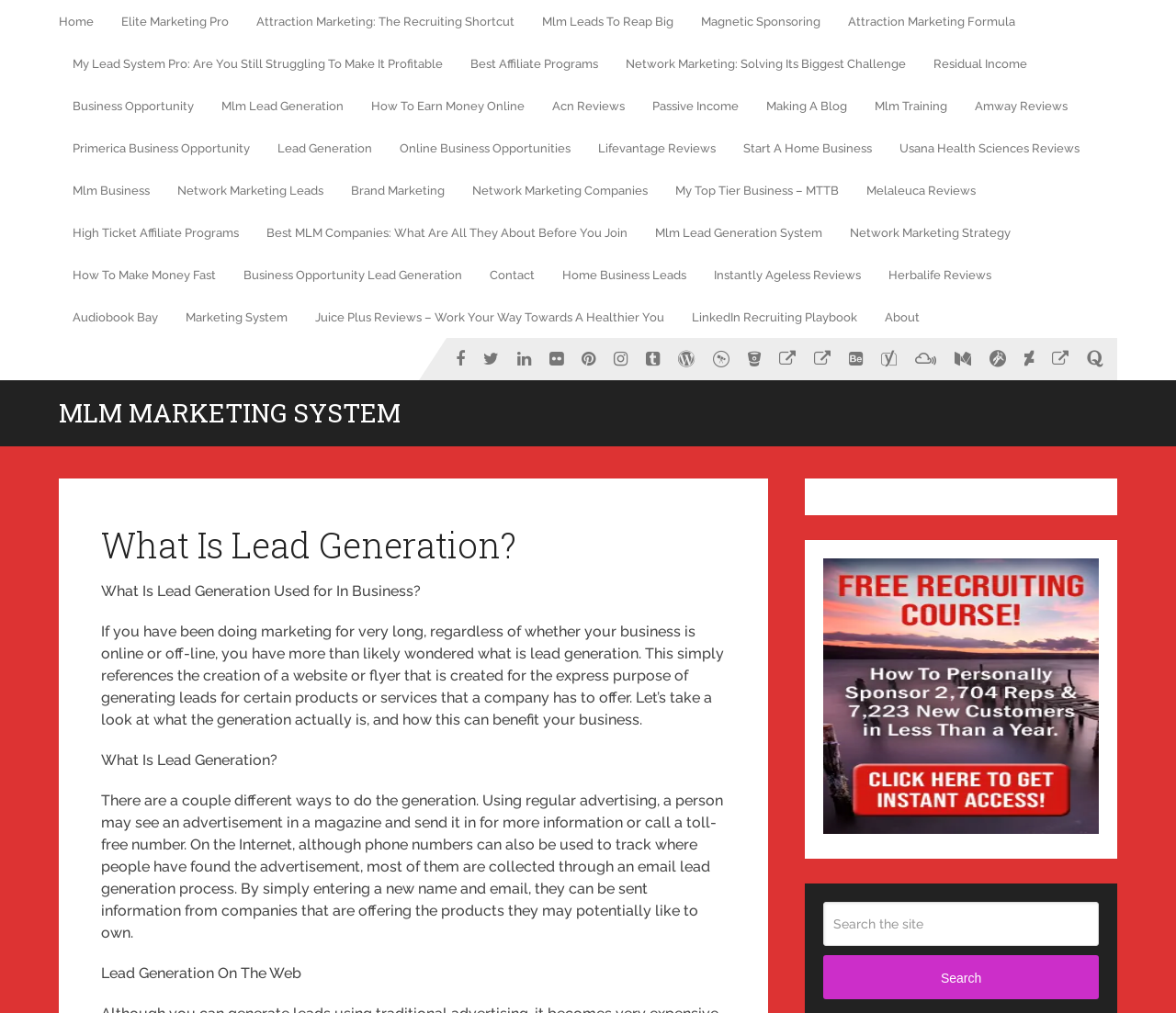Find the bounding box coordinates of the element I should click to carry out the following instruction: "Learn about Lead Generation".

[0.086, 0.514, 0.617, 0.562]